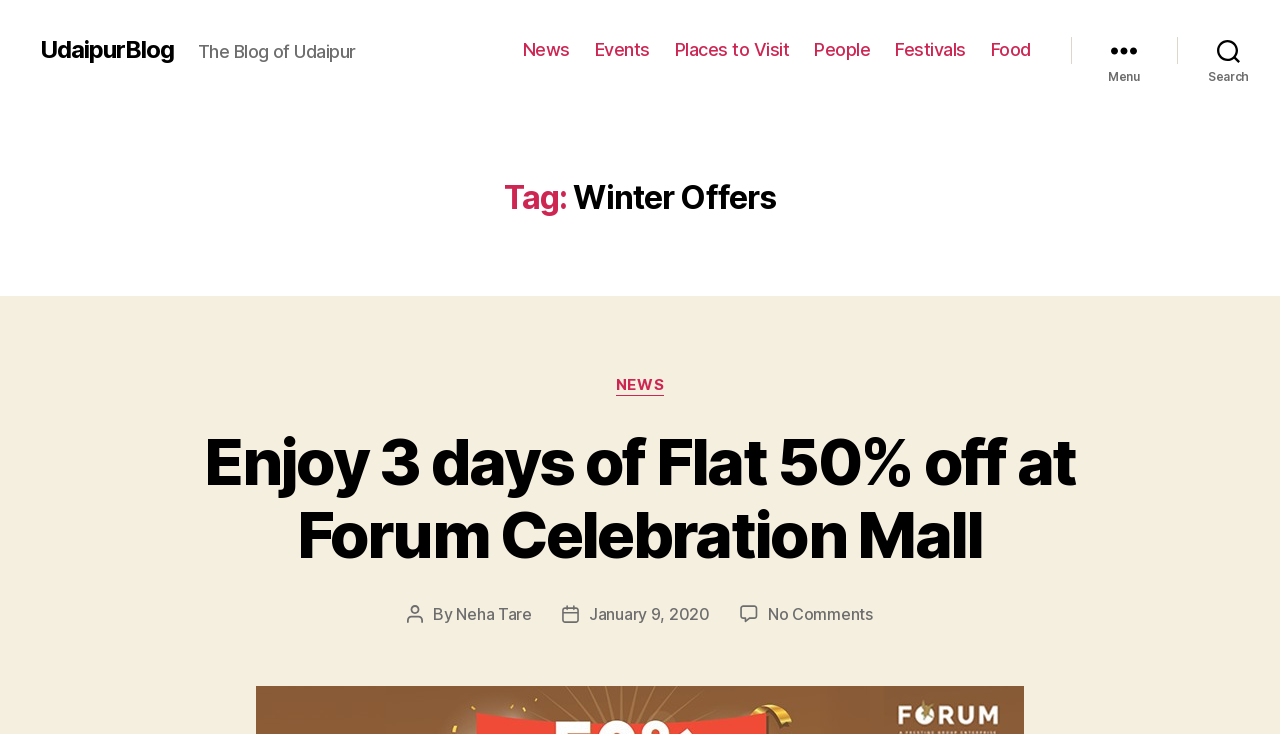What is the discount offered at Forum Celebration Mall?
Look at the image and provide a short answer using one word or a phrase.

Flat 50% off